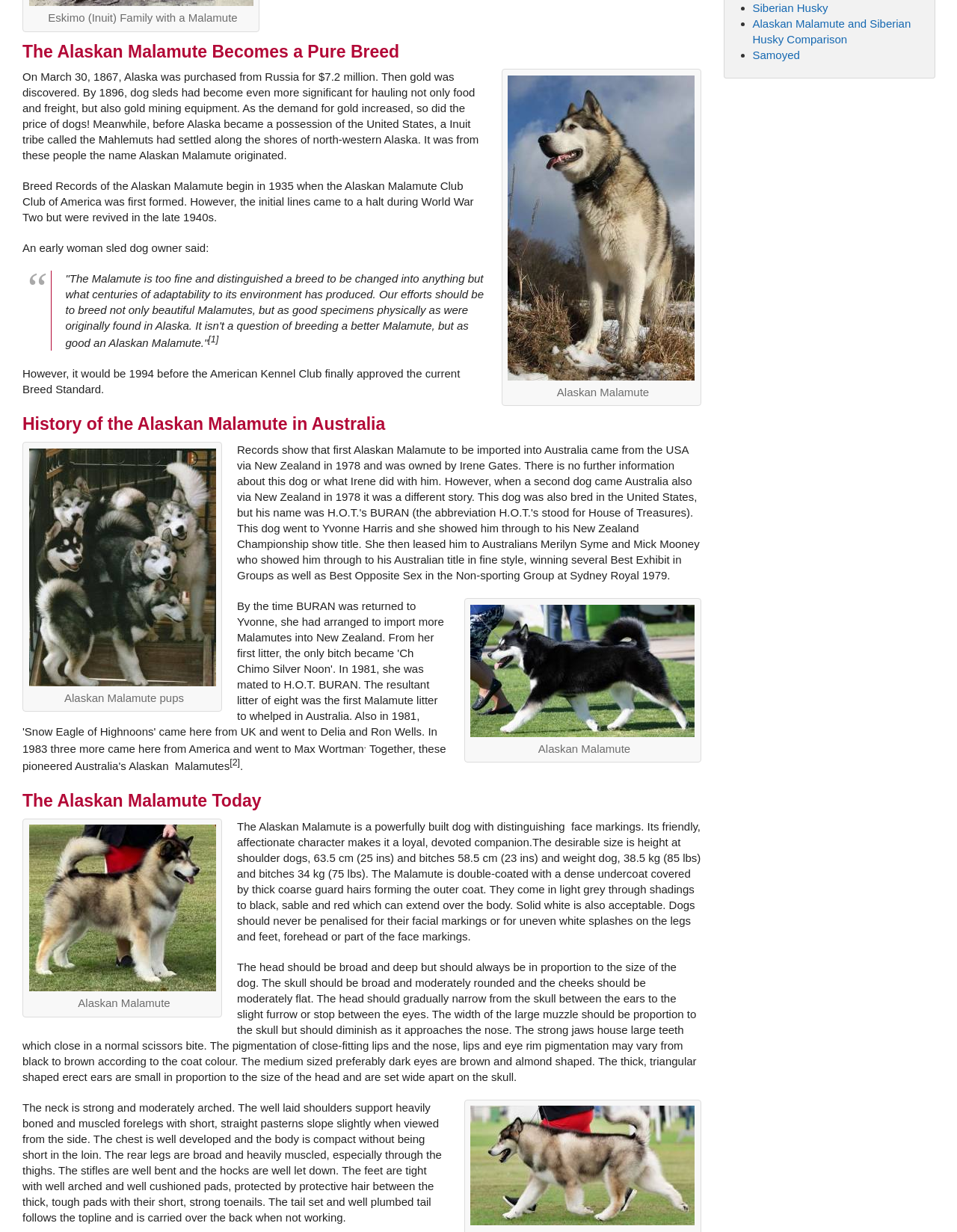Please specify the bounding box coordinates in the format (top-left x, top-left y, bottom-right x, bottom-right y), with all values as floating point numbers between 0 and 1. Identify the bounding box of the UI element described by: Start a Business

None